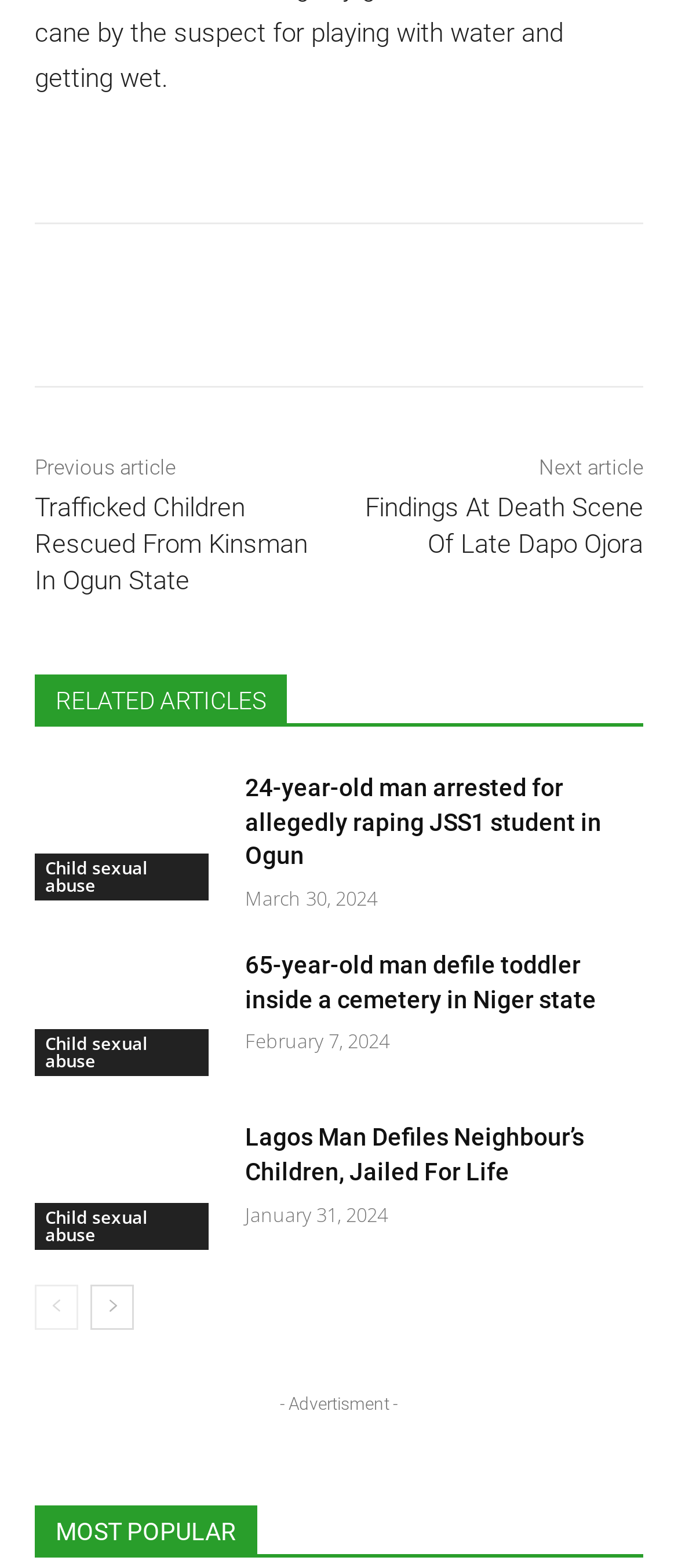Show the bounding box coordinates for the element that needs to be clicked to execute the following instruction: "Click on the 'See All' link". Provide the coordinates in the form of four float numbers between 0 and 1, i.e., [left, top, right, bottom].

None